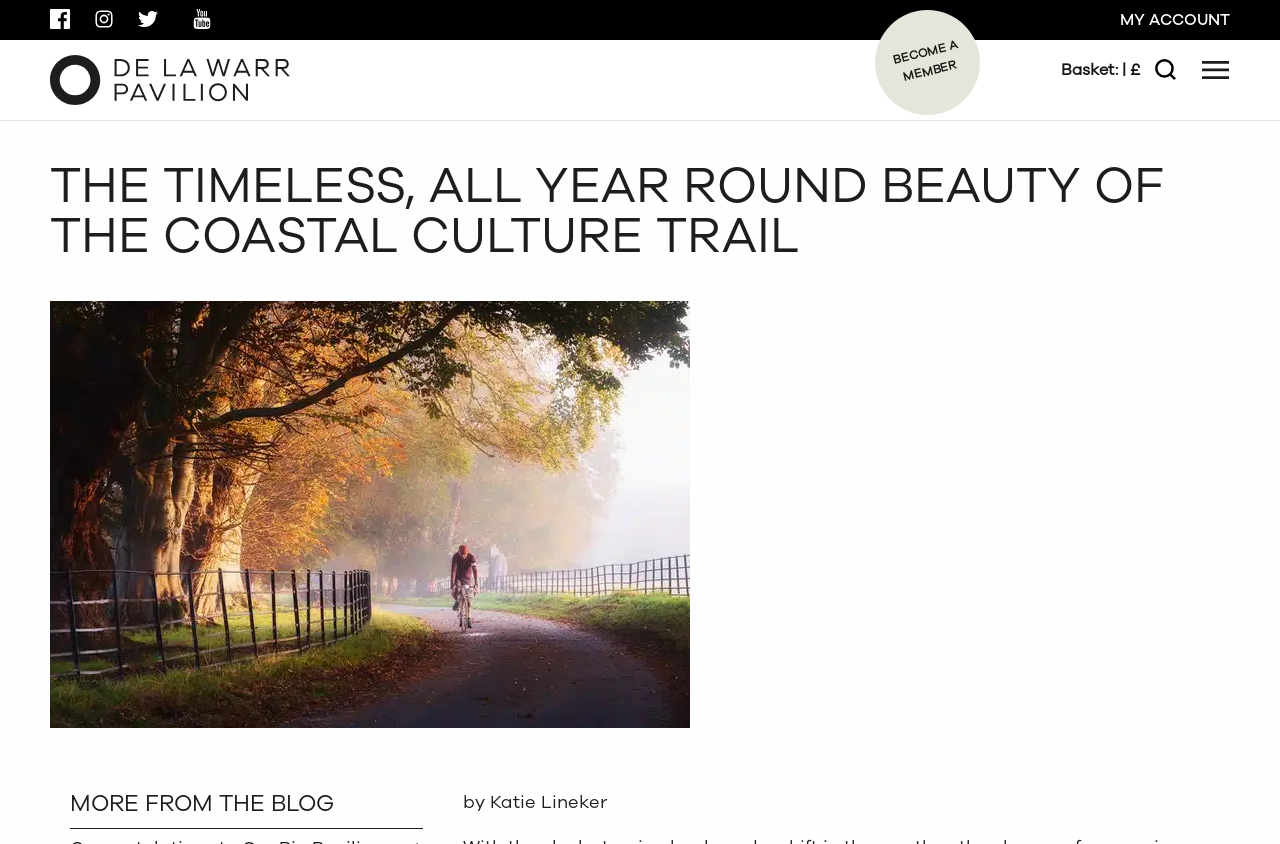Refer to the element description My account and identify the corresponding bounding box in the screenshot. Format the coordinates as (top-left x, top-left y, bottom-right x, bottom-right y) with values in the range of 0 to 1.

[0.875, 0.011, 0.961, 0.037]